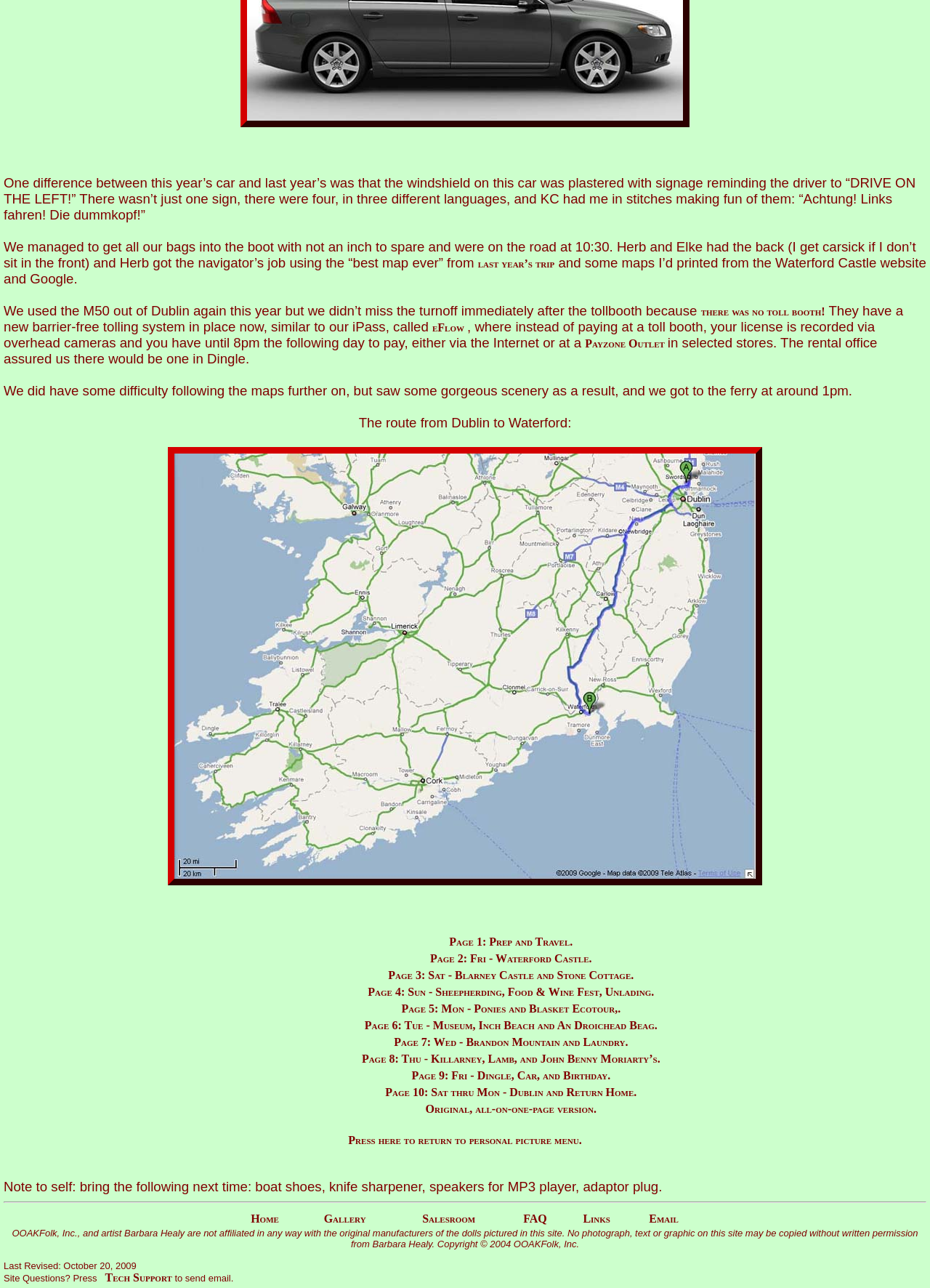Please identify the bounding box coordinates of the element that needs to be clicked to execute the following command: "Press here to return to personal picture menu". Provide the bounding box using four float numbers between 0 and 1, formatted as [left, top, right, bottom].

[0.374, 0.88, 0.626, 0.89]